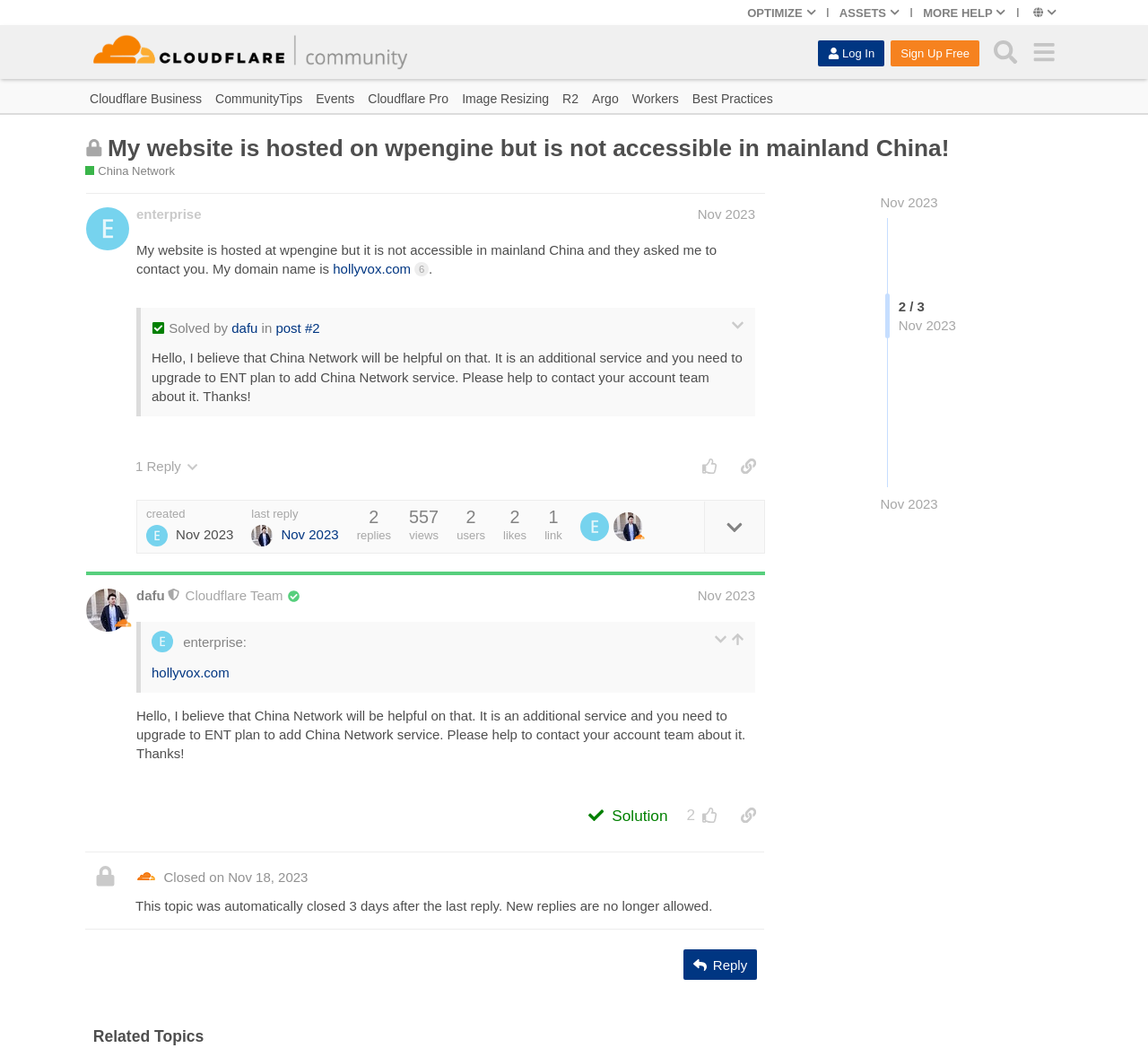Please identify the bounding box coordinates of the element that needs to be clicked to execute the following command: "Click on the 'Cloudflare Community' link". Provide the bounding box using four float numbers between 0 and 1, formatted as [left, top, right, bottom].

[0.074, 0.032, 0.355, 0.066]